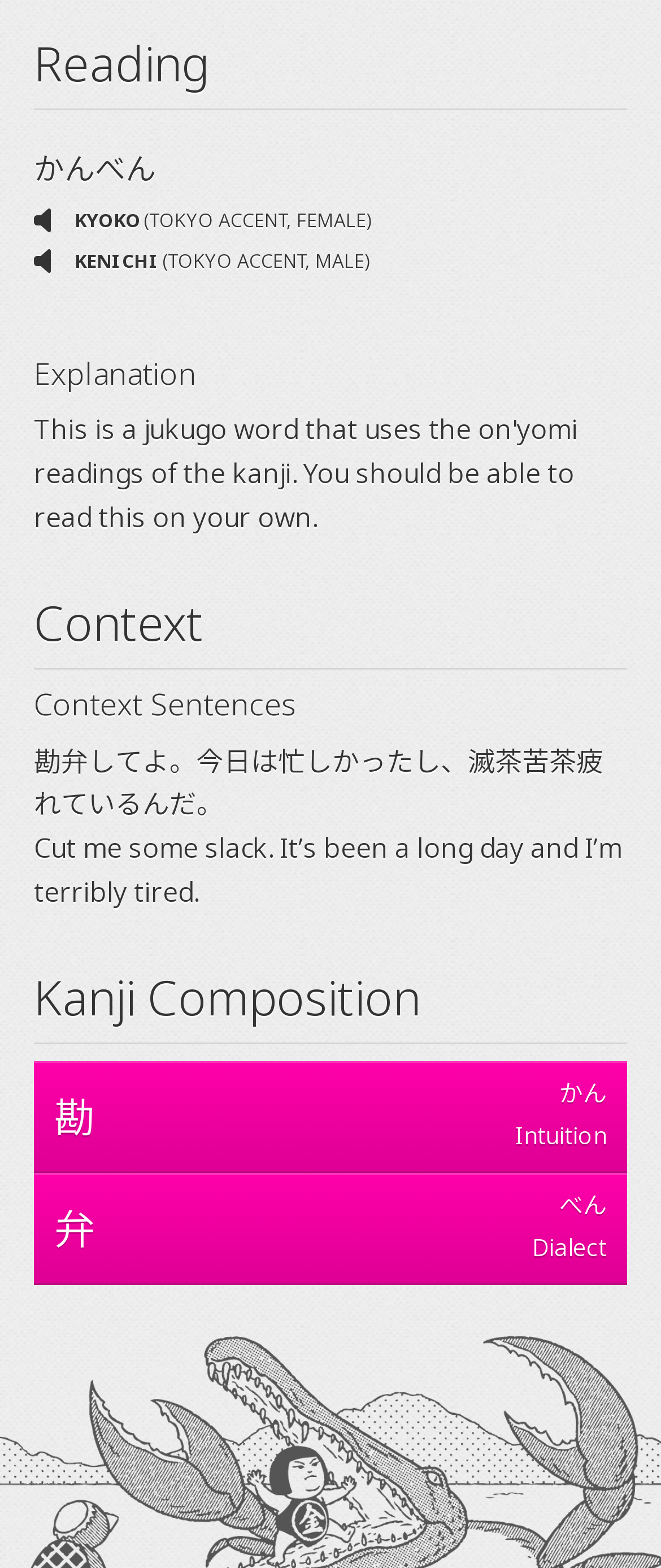Reply to the question below using a single word or brief phrase:
What is the accent of KYOKO?

TOKYO ACCENT, FEMALE